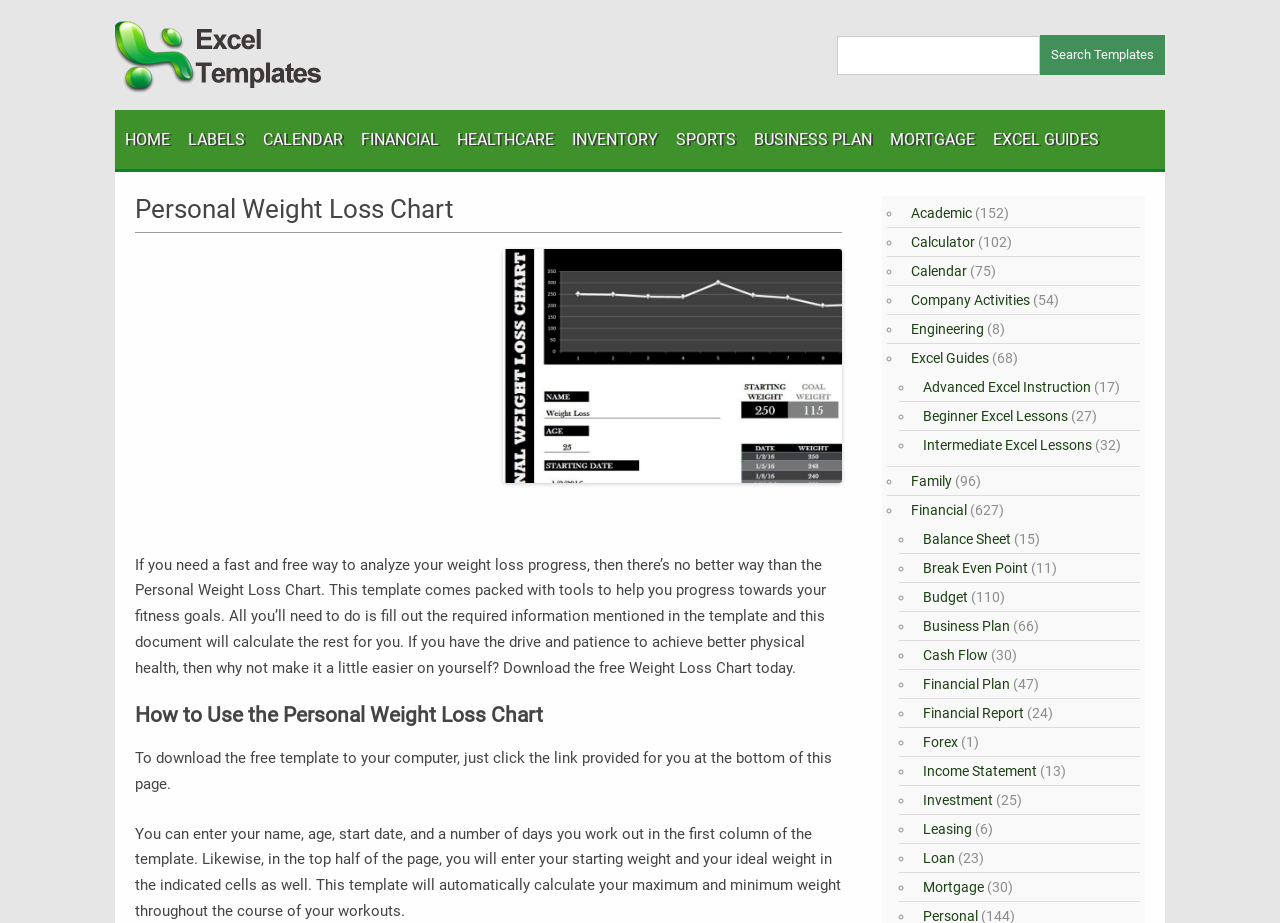Identify the bounding box coordinates for the element that needs to be clicked to fulfill this instruction: "search for templates". Provide the coordinates in the format of four float numbers between 0 and 1: [left, top, right, bottom].

[0.812, 0.038, 0.91, 0.082]